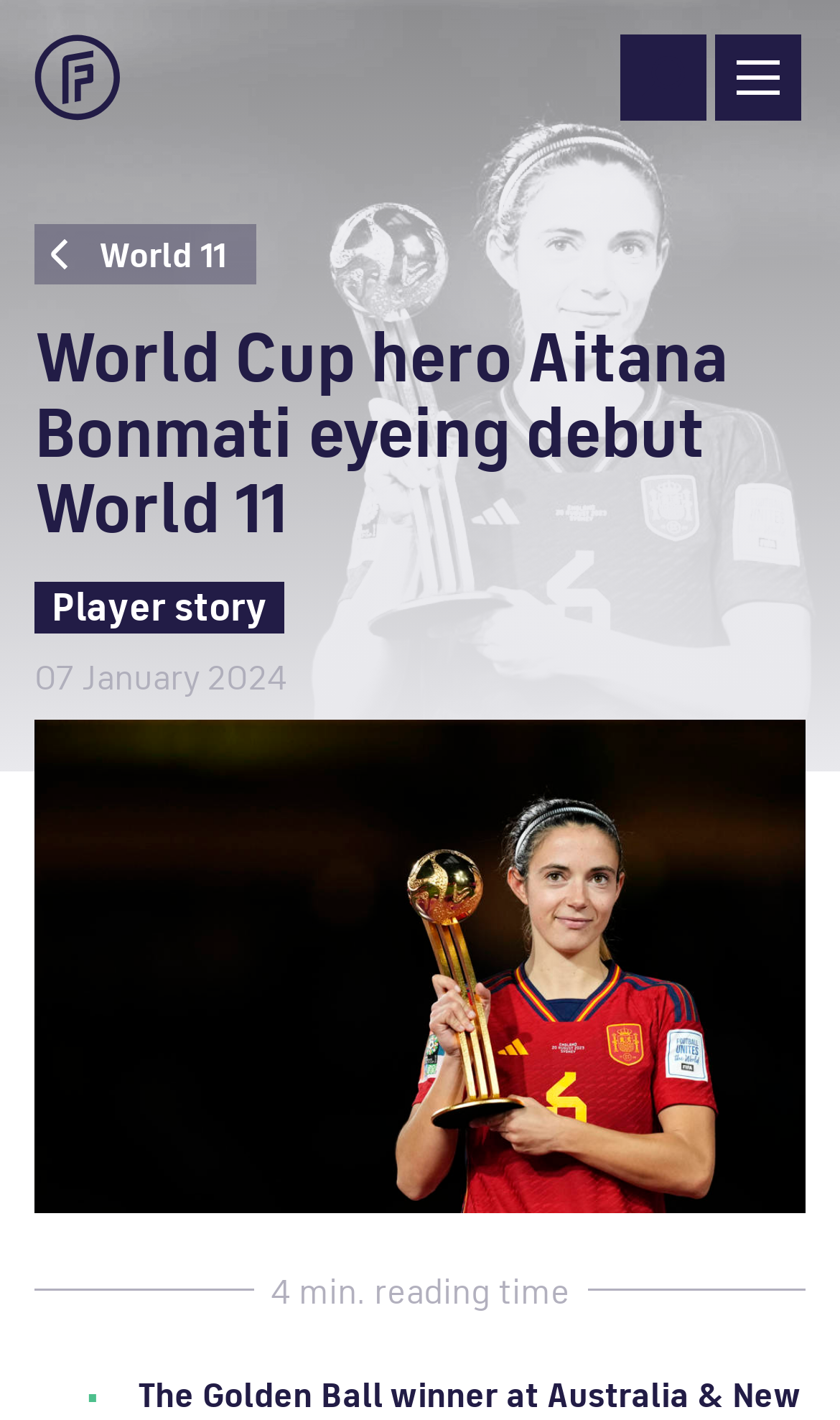How many minutes is the reading time of the article?
Please respond to the question with a detailed and thorough explanation.

At the bottom of the article, there is a static text that says '4 min. reading time', which indicates the estimated time it takes to read the article.